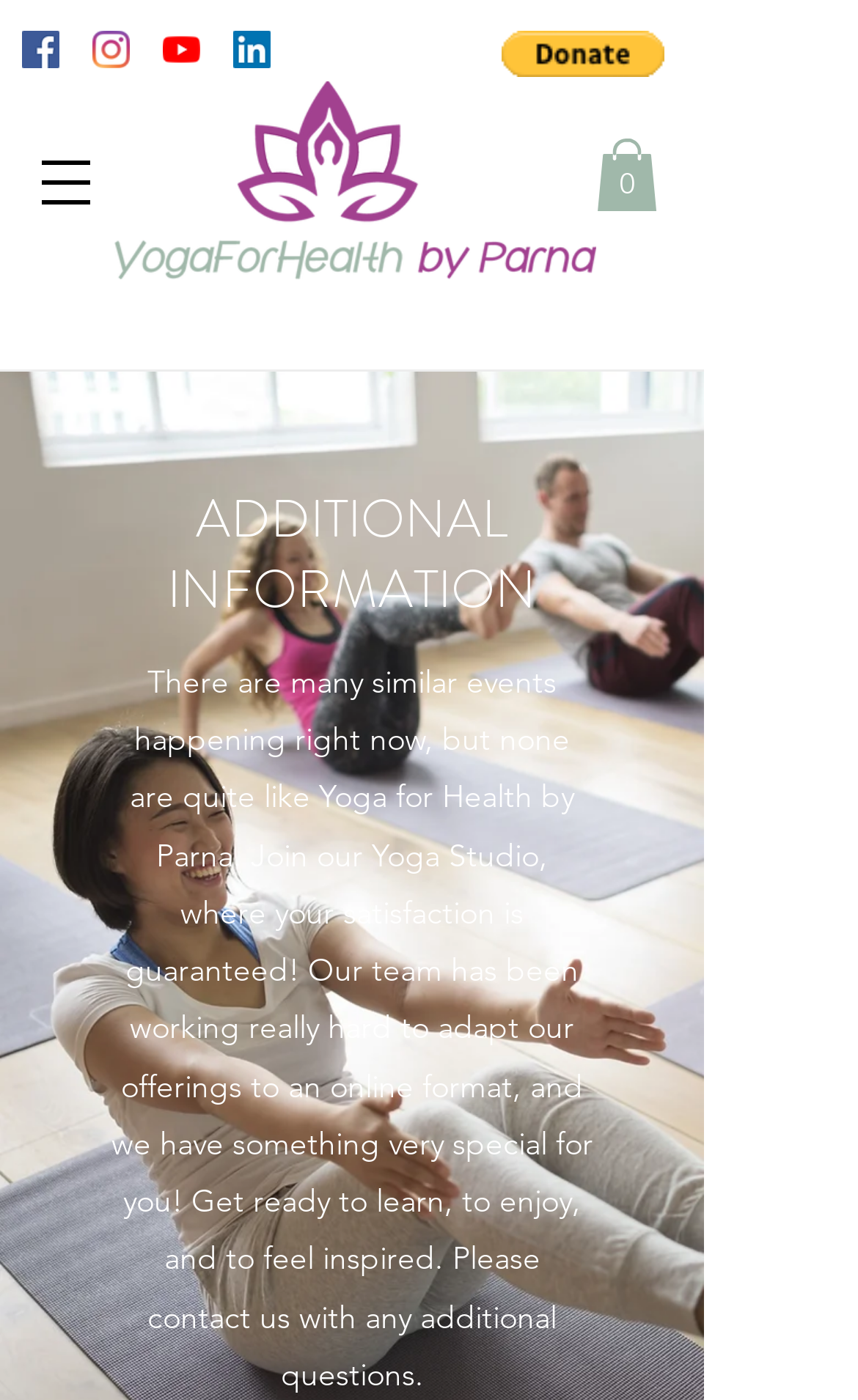Give a concise answer using one word or a phrase to the following question:
What is the logo image filename?

parna logo.png